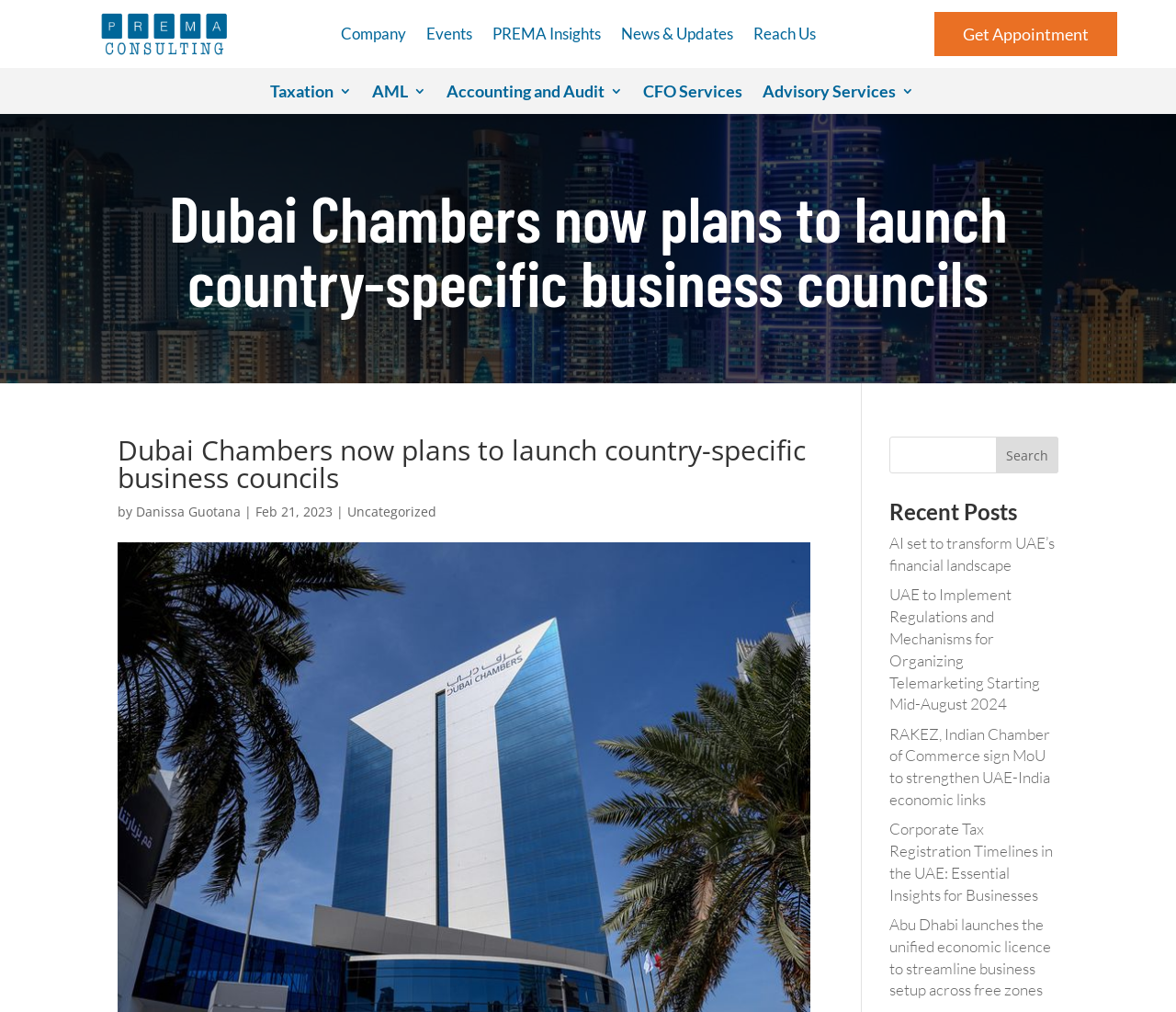Using the provided element description "Advisory Services", determine the bounding box coordinates of the UI element.

[0.648, 0.083, 0.777, 0.103]